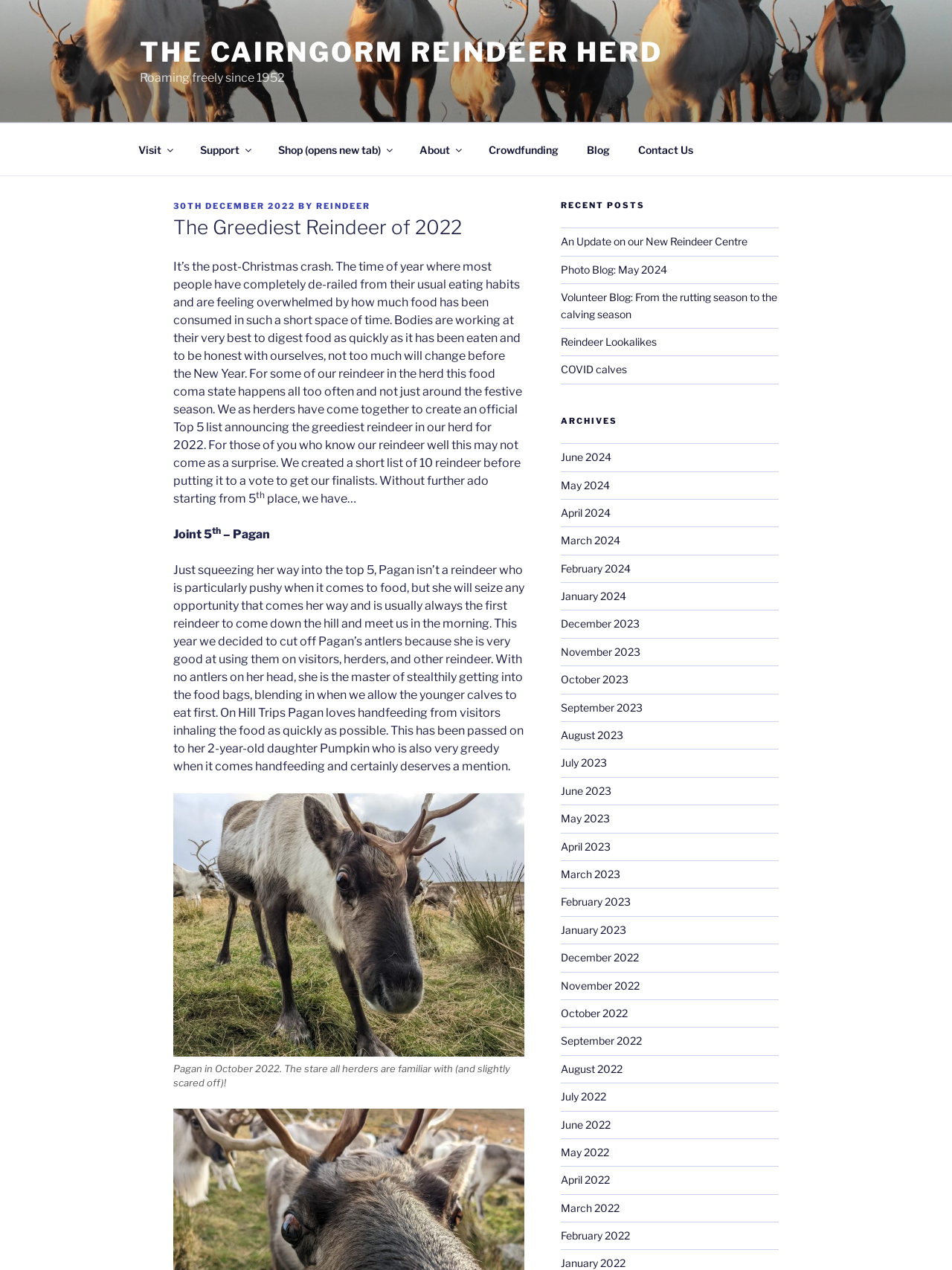Identify the bounding box of the UI component described as: "About".

[0.427, 0.103, 0.497, 0.132]